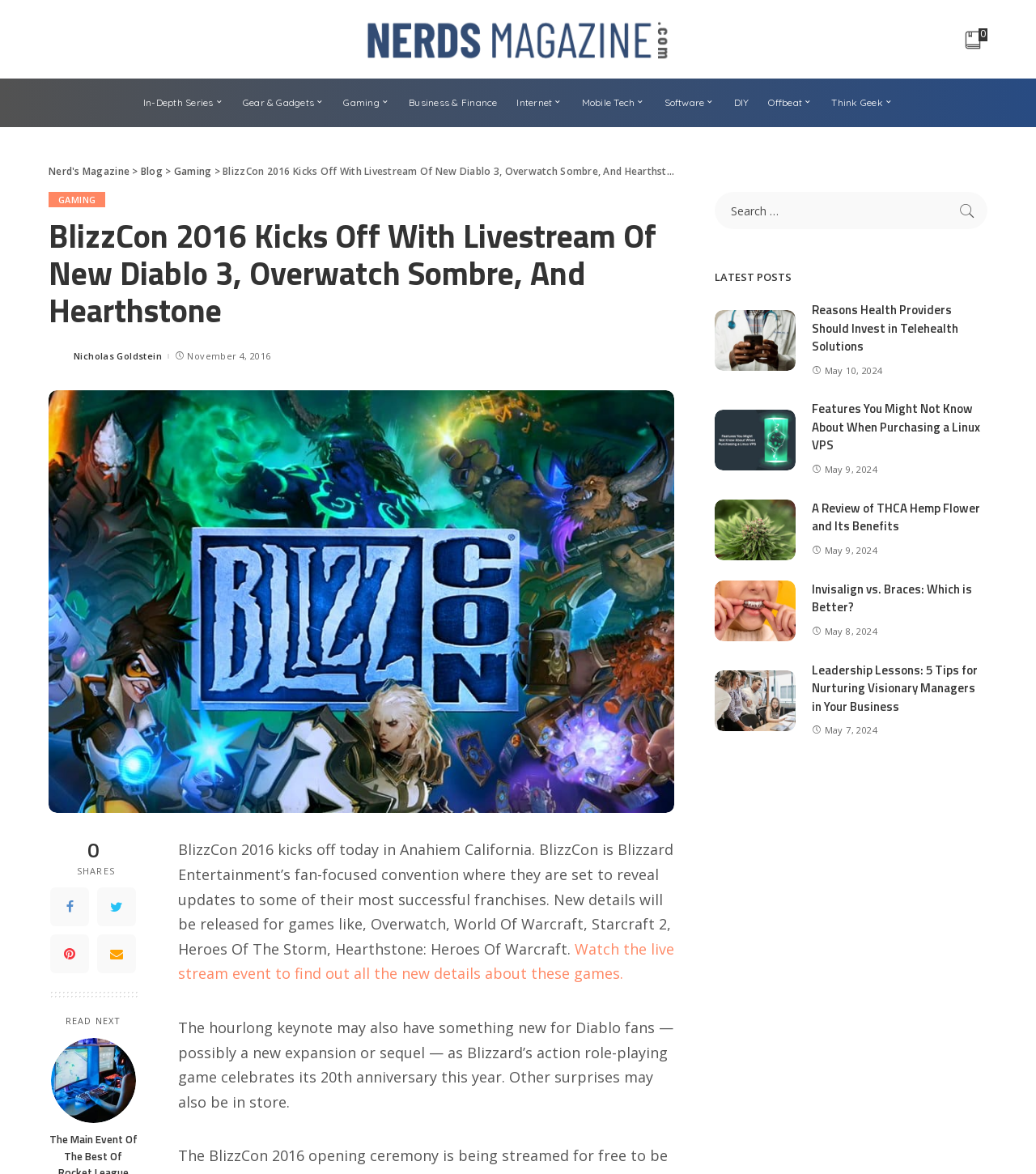Use the details in the image to answer the question thoroughly: 
What is the date of the article 'Reasons Health Providers Should Invest in Telehealth Solutions'?

I found the answer by looking at the date associated with the article 'Reasons Health Providers Should Invest in Telehealth Solutions', which is 'May 10, 2024'.